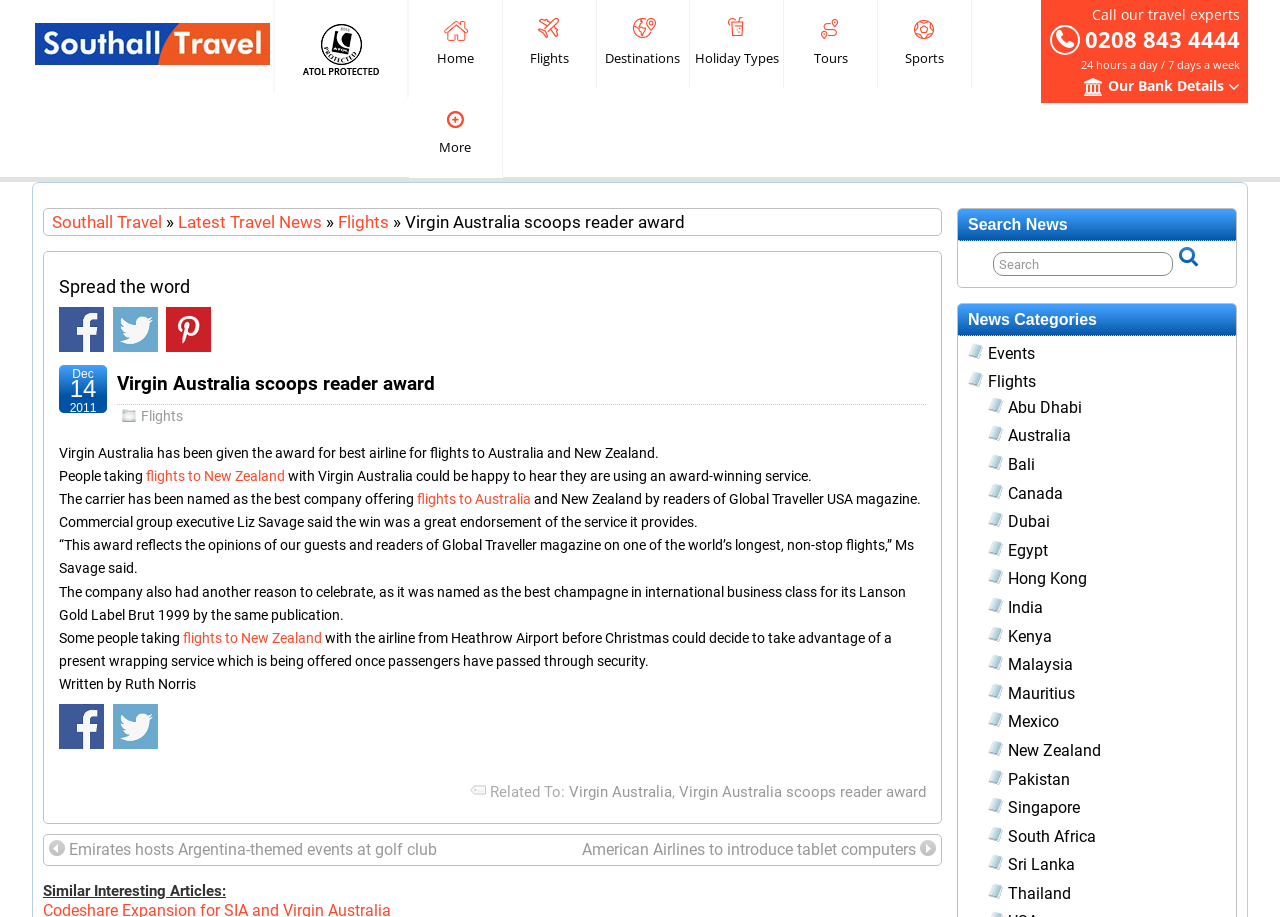What award did Virgin Australia win?
Look at the image and provide a short answer using one word or a phrase.

Best airline for flights to Australia and New Zealand